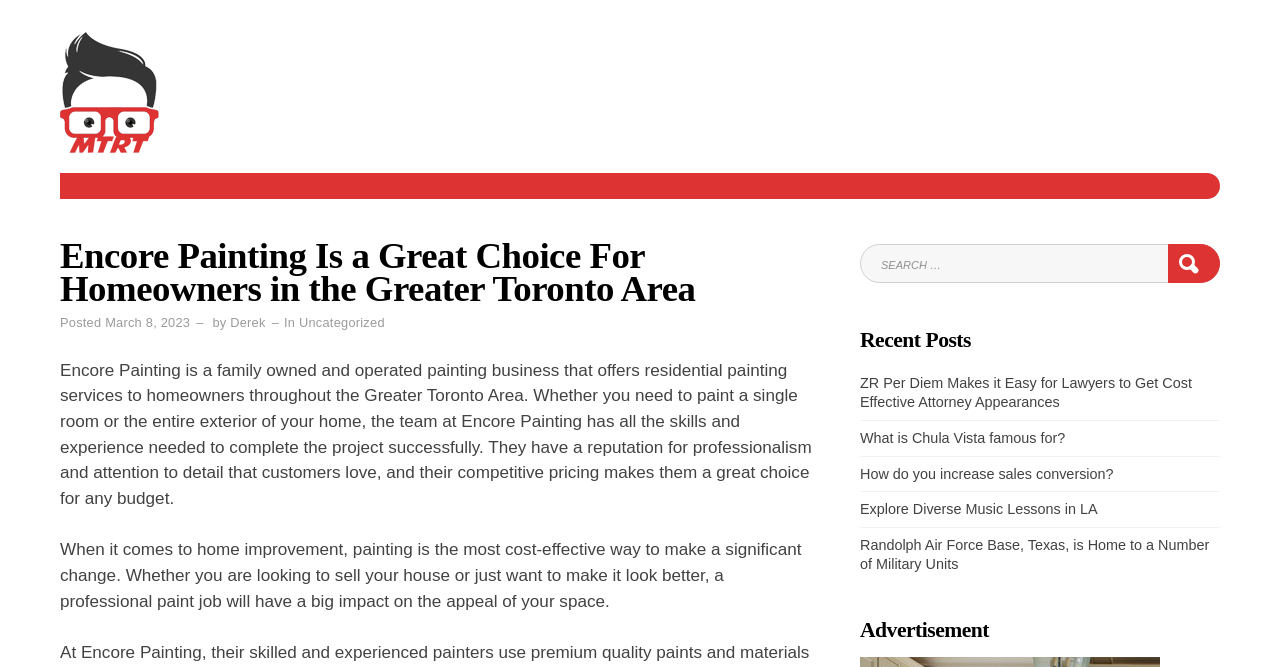Please identify the coordinates of the bounding box that should be clicked to fulfill this instruction: "Read the recent post about ZR Per Diem".

[0.672, 0.563, 0.931, 0.615]